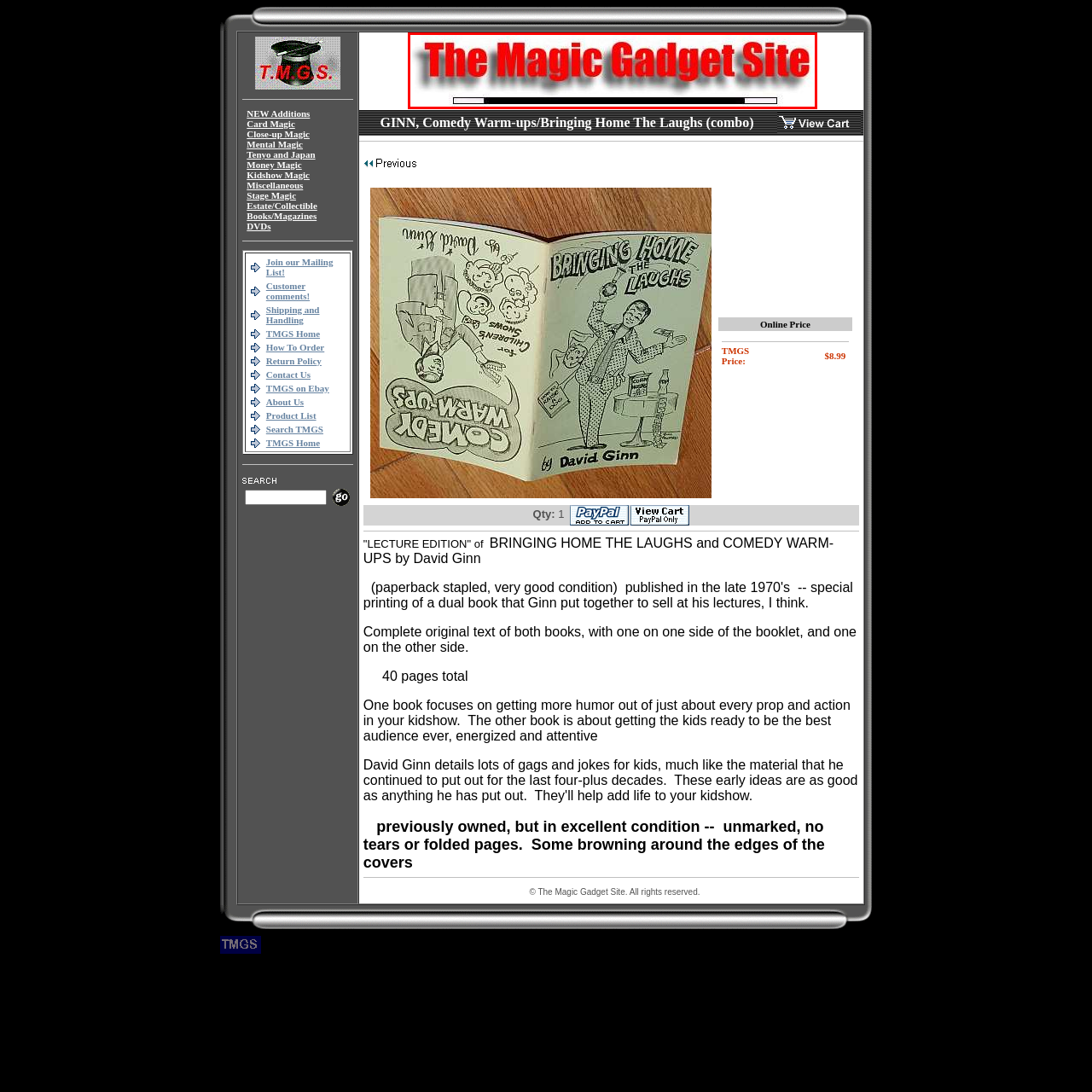Is there a horizontal line below the title?
Take a look at the image highlighted by the red bounding box and provide a detailed answer to the question.

According to the caption, there is a subtle horizontal line below the title, which adds emphasis to the title.